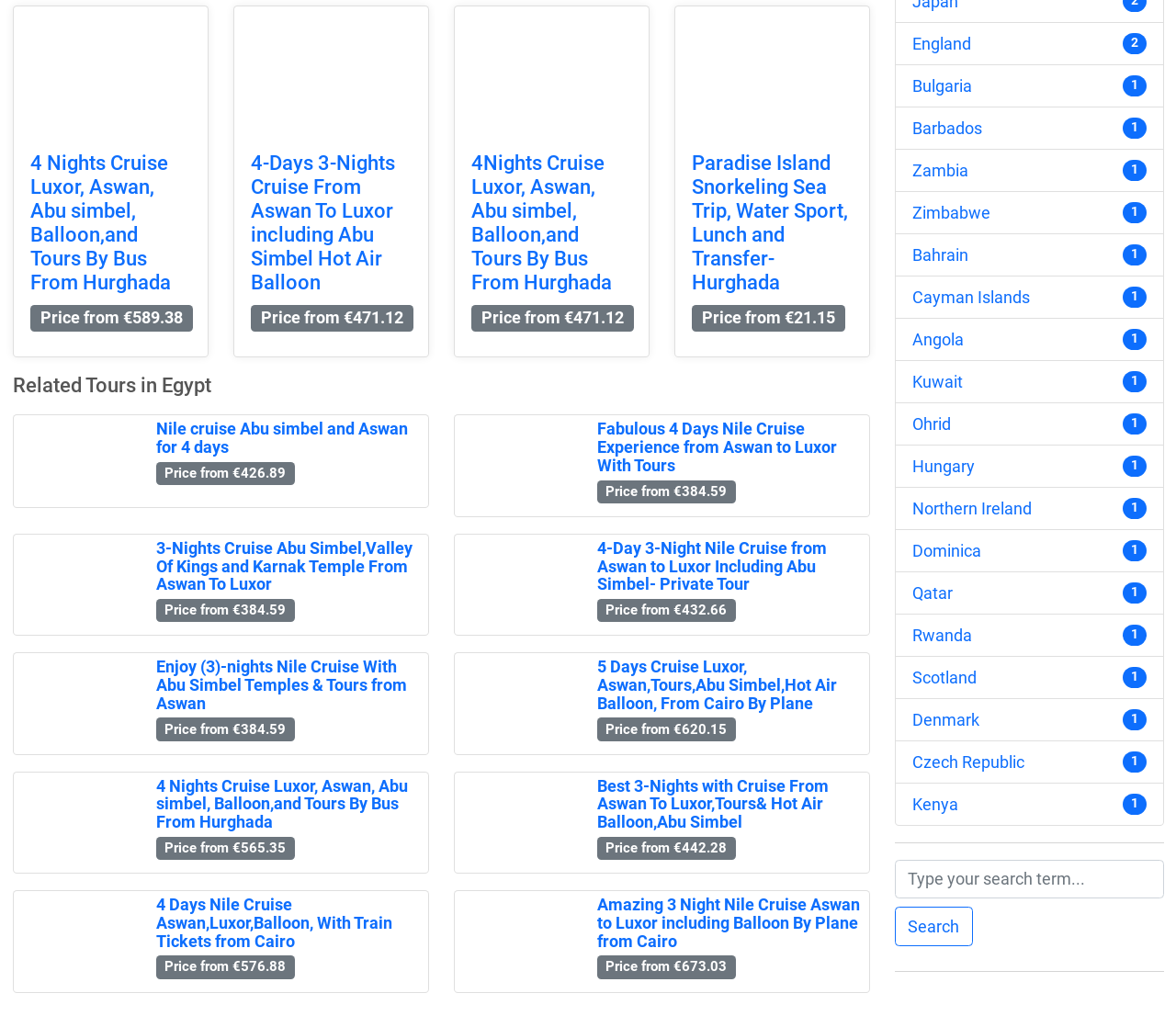What is the price of 4 Nights Cruise Luxor, Aswan, Abu simbel, Balloon,and Tours By Bus From Hurghada?
Analyze the image and deliver a detailed answer to the question.

The price is mentioned below the heading '4 Nights Cruise Luxor, Aswan, Abu simbel, Balloon,and Tours By Bus From Hurghada' which is the first tour package listed on the webpage.